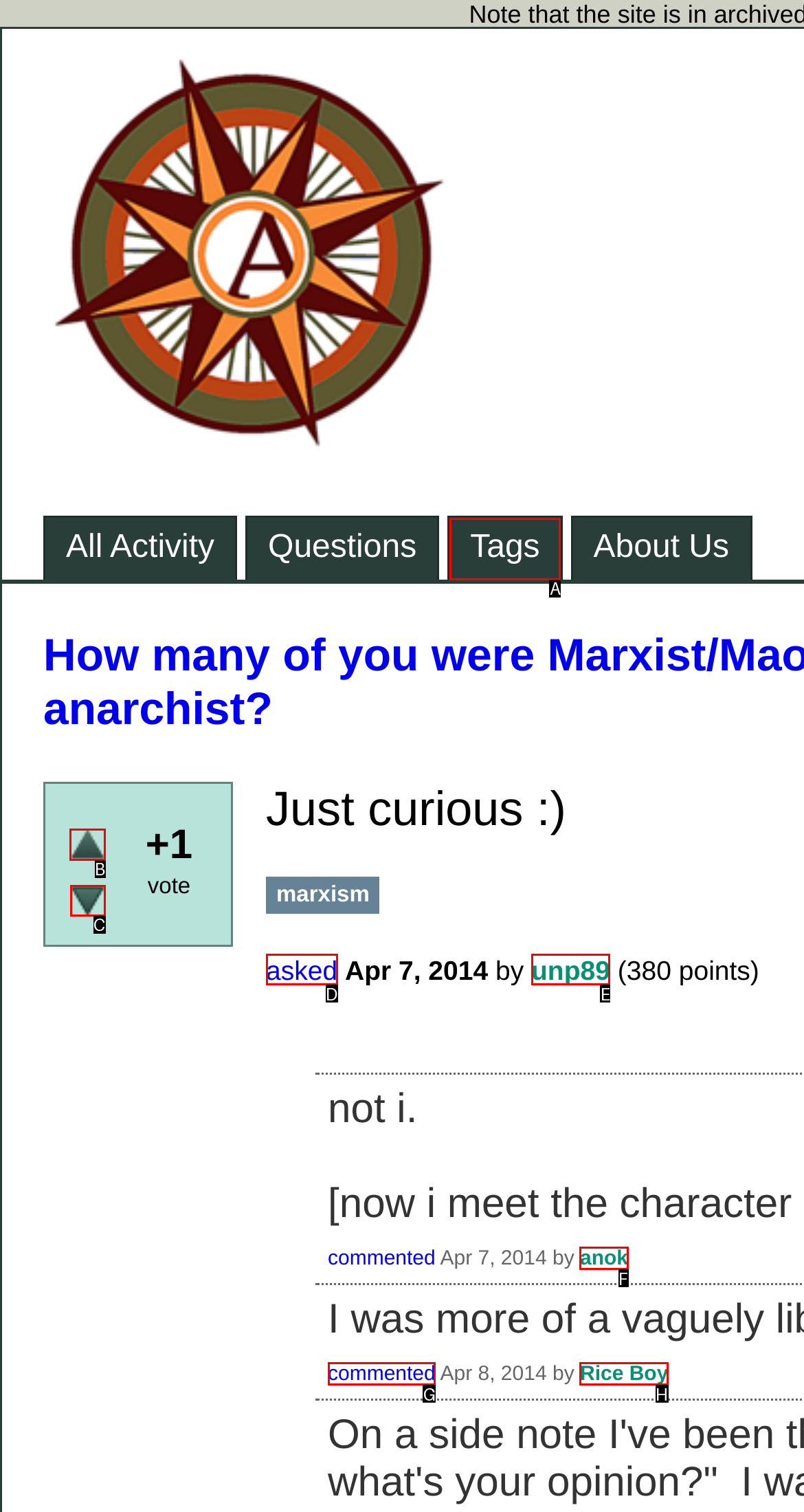What option should I click on to execute the task: Click on the '+' button? Give the letter from the available choices.

B